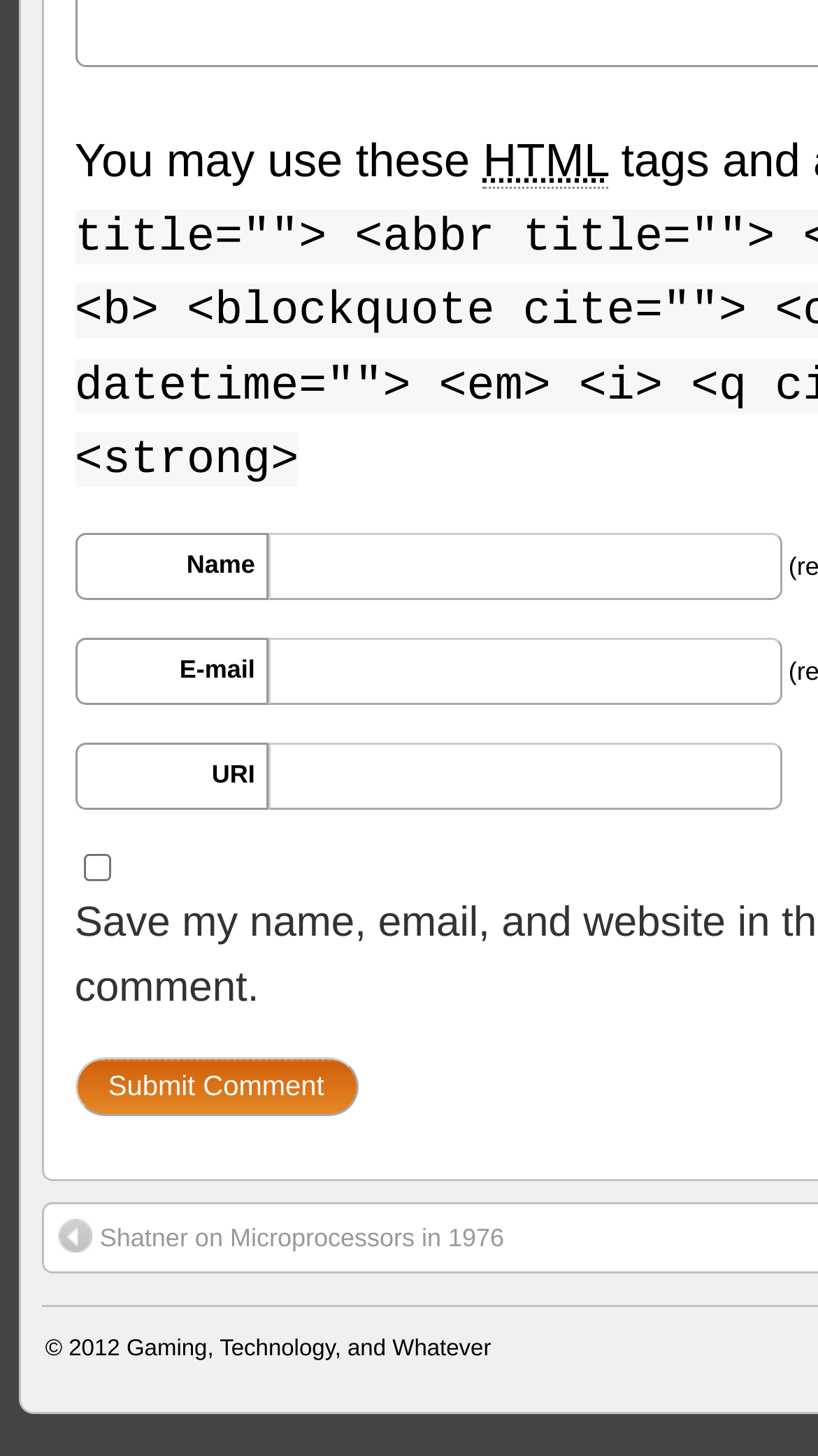What is the purpose of the checkbox?
Please give a detailed and elaborate answer to the question based on the image.

The checkbox is located below the URI textbox and is labeled 'Save my name, email, and website in this browser for the next time I comment.' This suggests that its purpose is to save the user's comment information for future use.